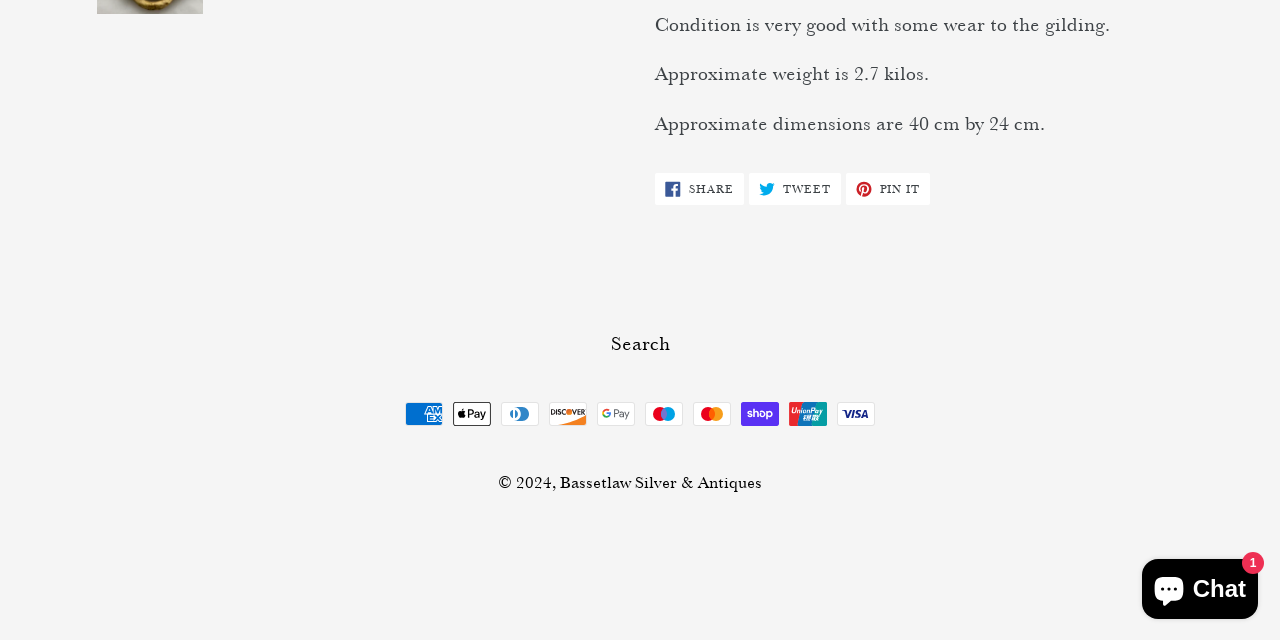Given the description: "Bassetlaw Silver & Antiques", determine the bounding box coordinates of the UI element. The coordinates should be formatted as four float numbers between 0 and 1, [left, top, right, bottom].

[0.438, 0.738, 0.595, 0.769]